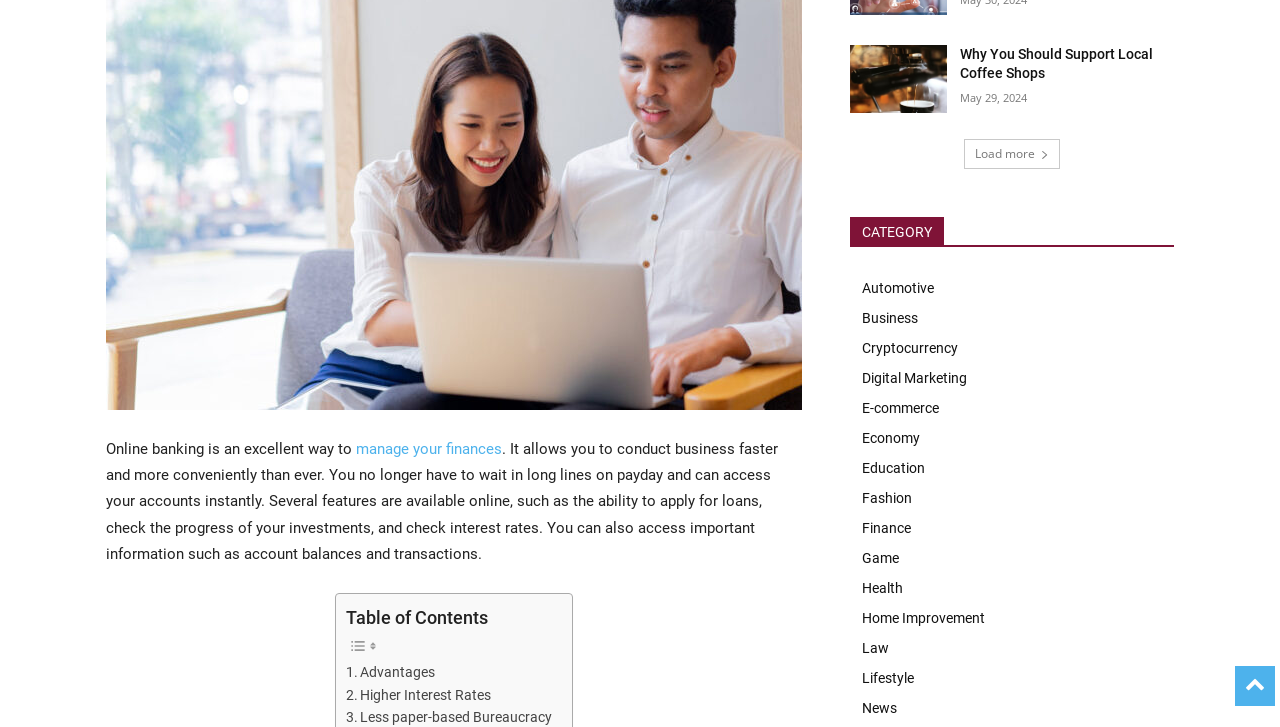Identify the bounding box coordinates for the UI element mentioned here: "Cryptocurrency". Provide the coordinates as four float values between 0 and 1, i.e., [left, top, right, bottom].

[0.664, 0.458, 0.917, 0.499]